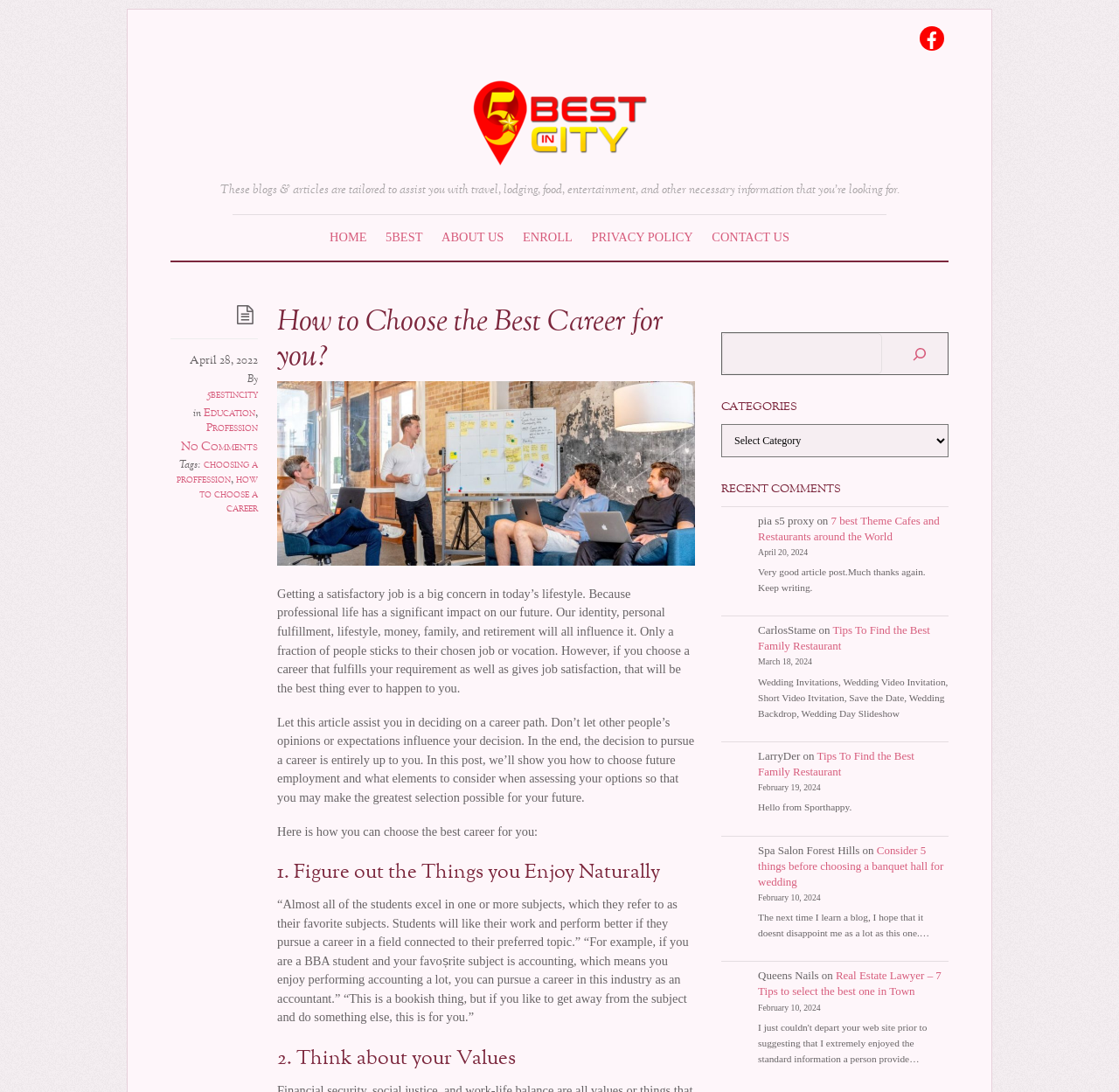Identify the bounding box coordinates for the UI element described as follows: title="5Best In City". Use the format (top-left x, top-left y, bottom-right x, bottom-right y) and ensure all values are floating point numbers between 0 and 1.

[0.422, 0.121, 0.578, 0.167]